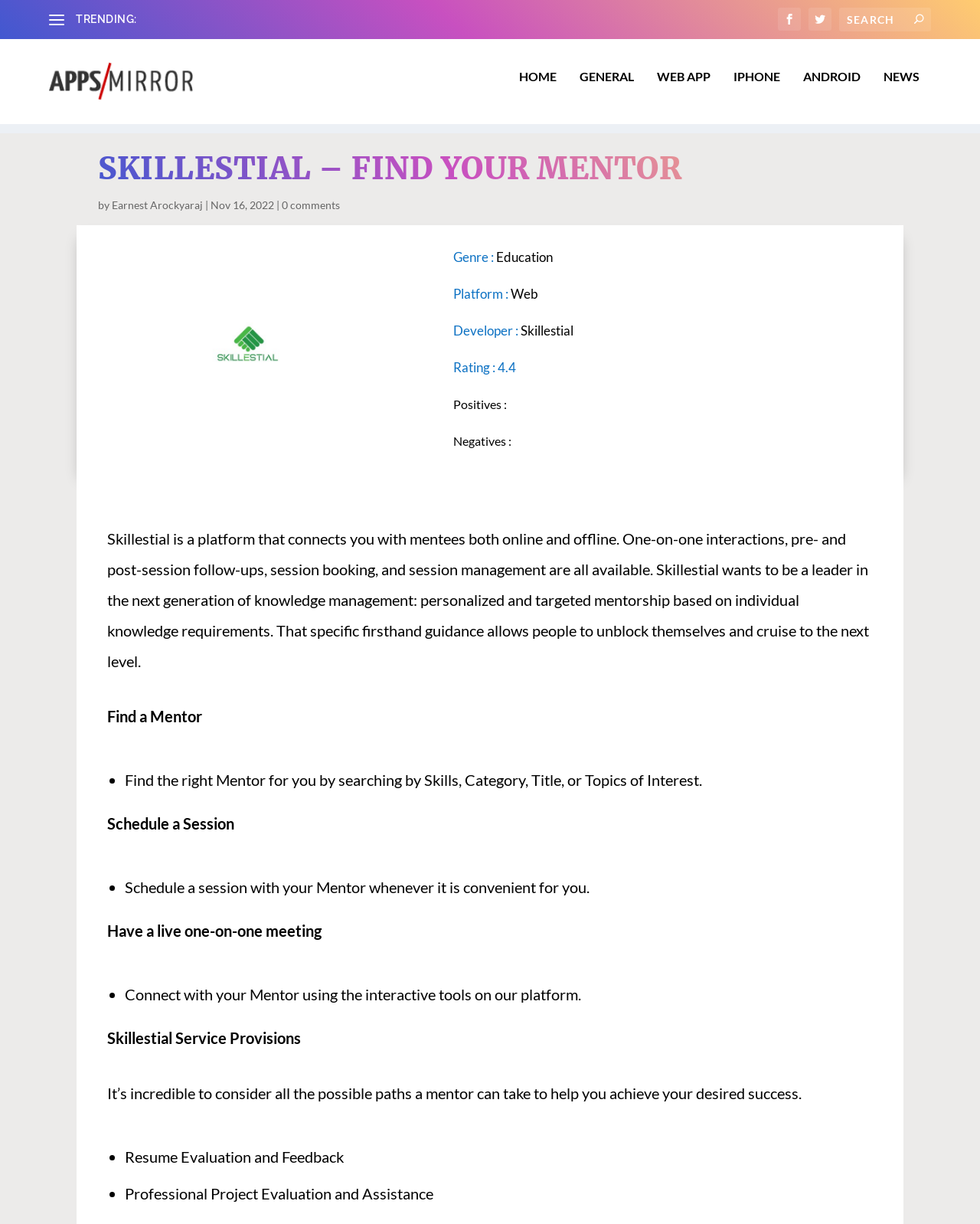Answer the following query with a single word or phrase:
How many links are there in the top navigation menu?

7